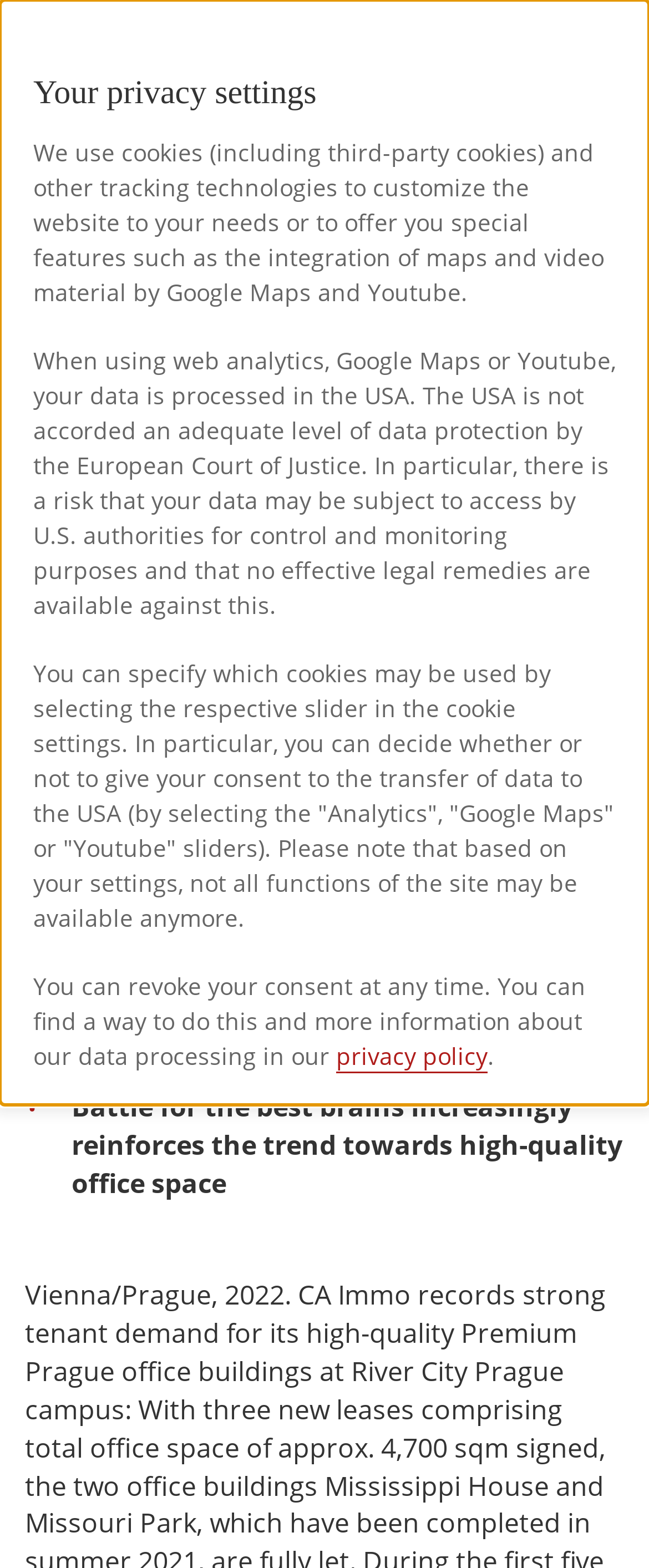Provide the text content of the webpage's main heading.

Your privacy settings